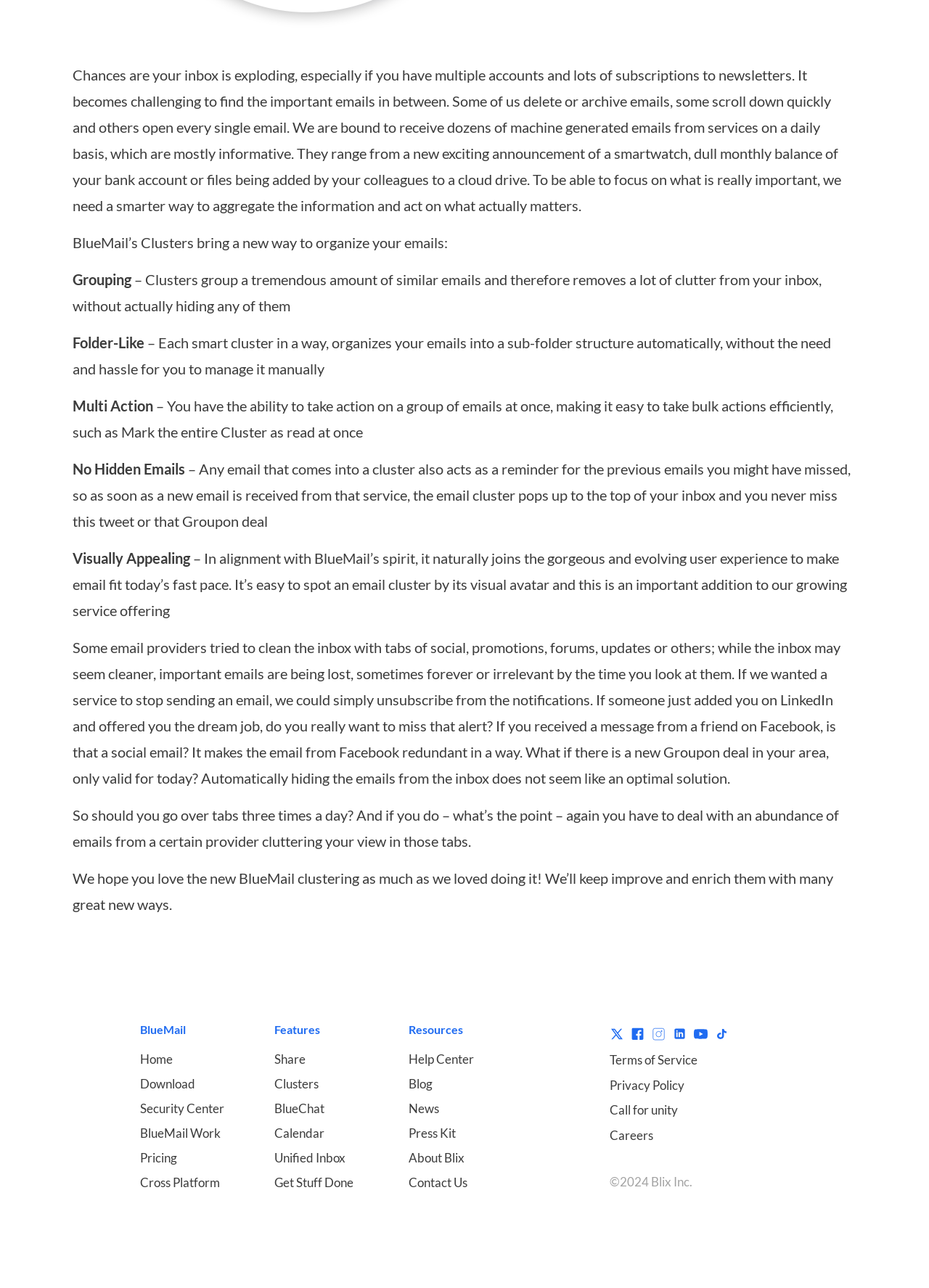Can you determine the bounding box coordinates of the area that needs to be clicked to fulfill the following instruction: "Read the 'Terms of Service'"?

[0.656, 0.816, 0.751, 0.83]